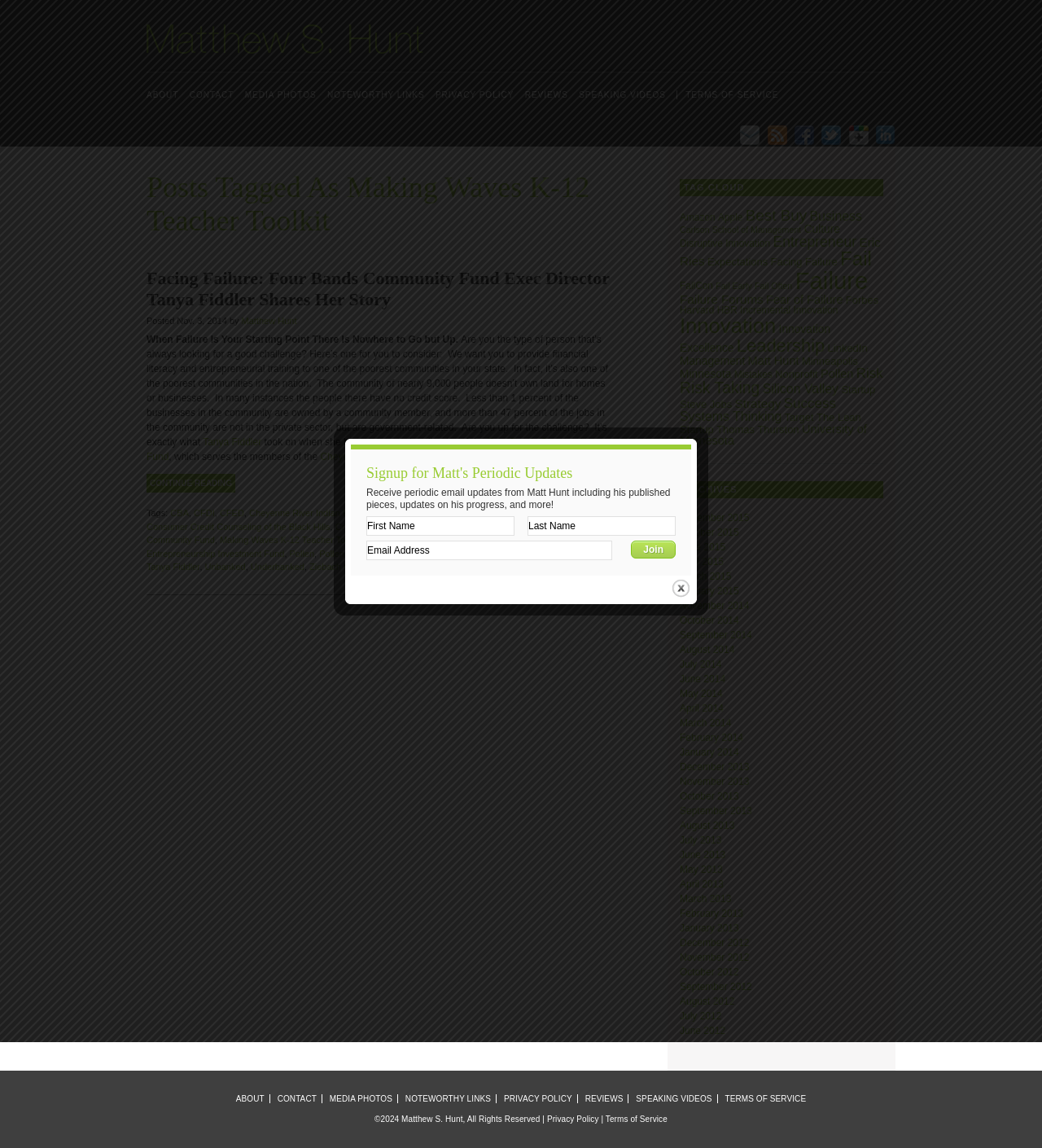Determine the bounding box coordinates of the area to click in order to meet this instruction: "Click on the ABOUT link".

[0.141, 0.079, 0.171, 0.087]